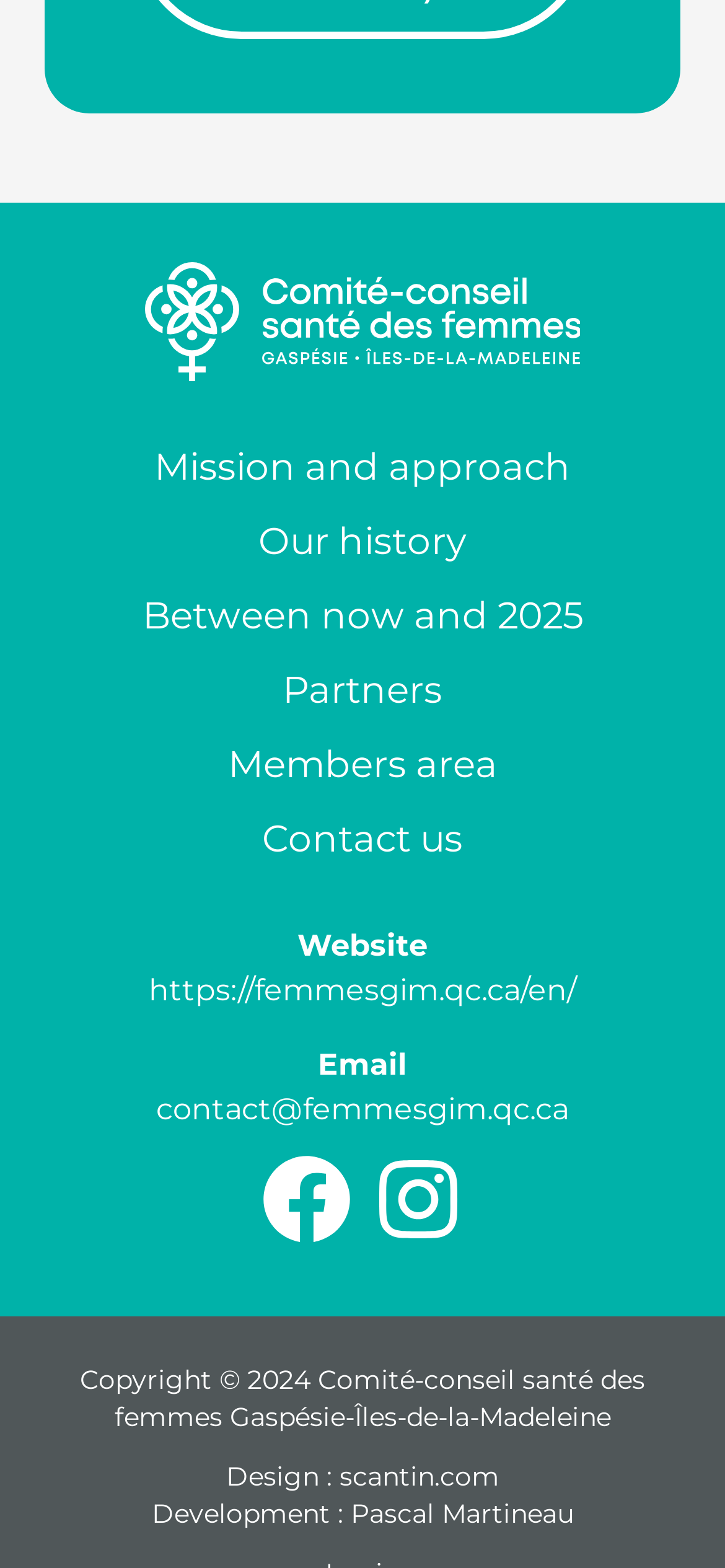Identify the bounding box coordinates of the clickable section necessary to follow the following instruction: "Click on Mission and approach". The coordinates should be presented as four float numbers from 0 to 1, i.e., [left, top, right, bottom].

[0.213, 0.281, 0.787, 0.314]